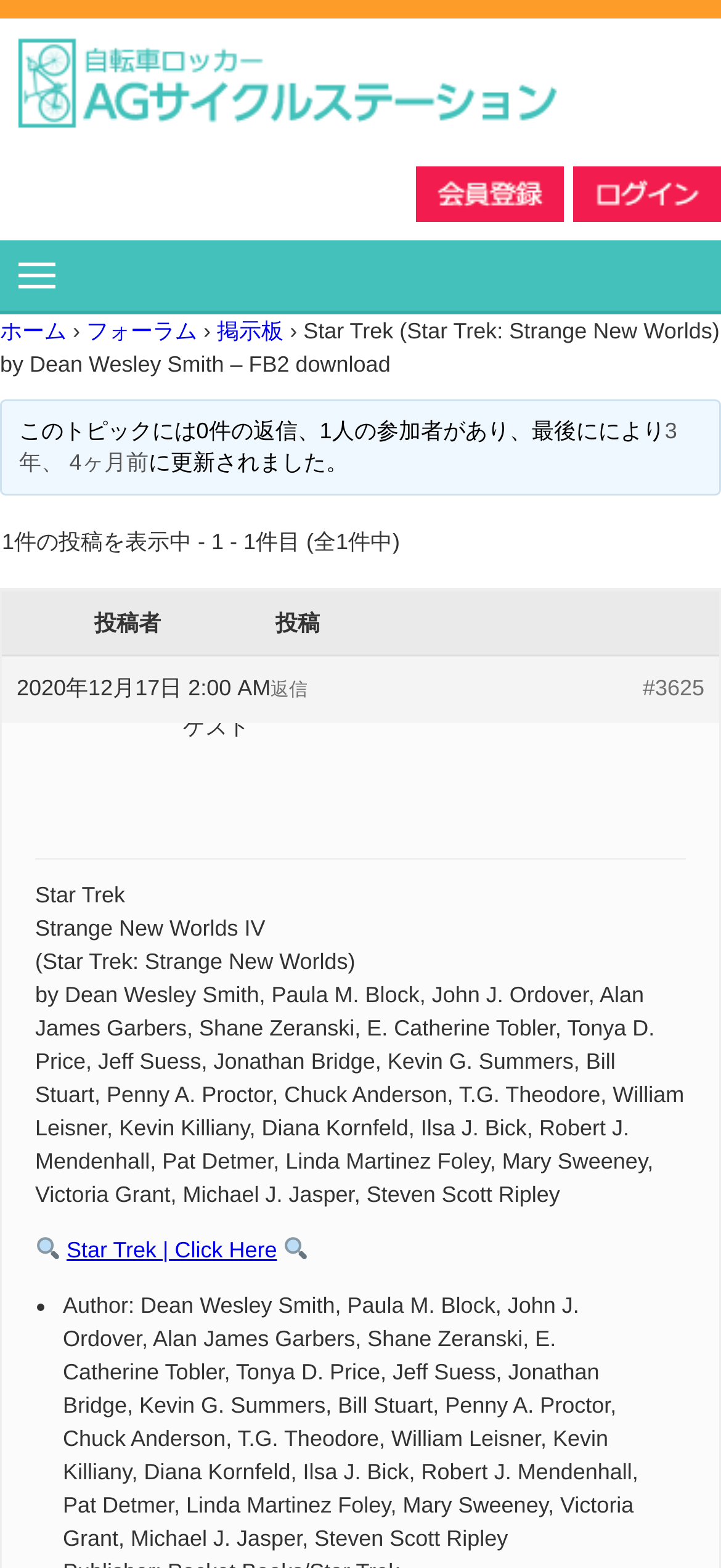What is the name of the forum section? Examine the screenshot and reply using just one word or a brief phrase.

フォーラム